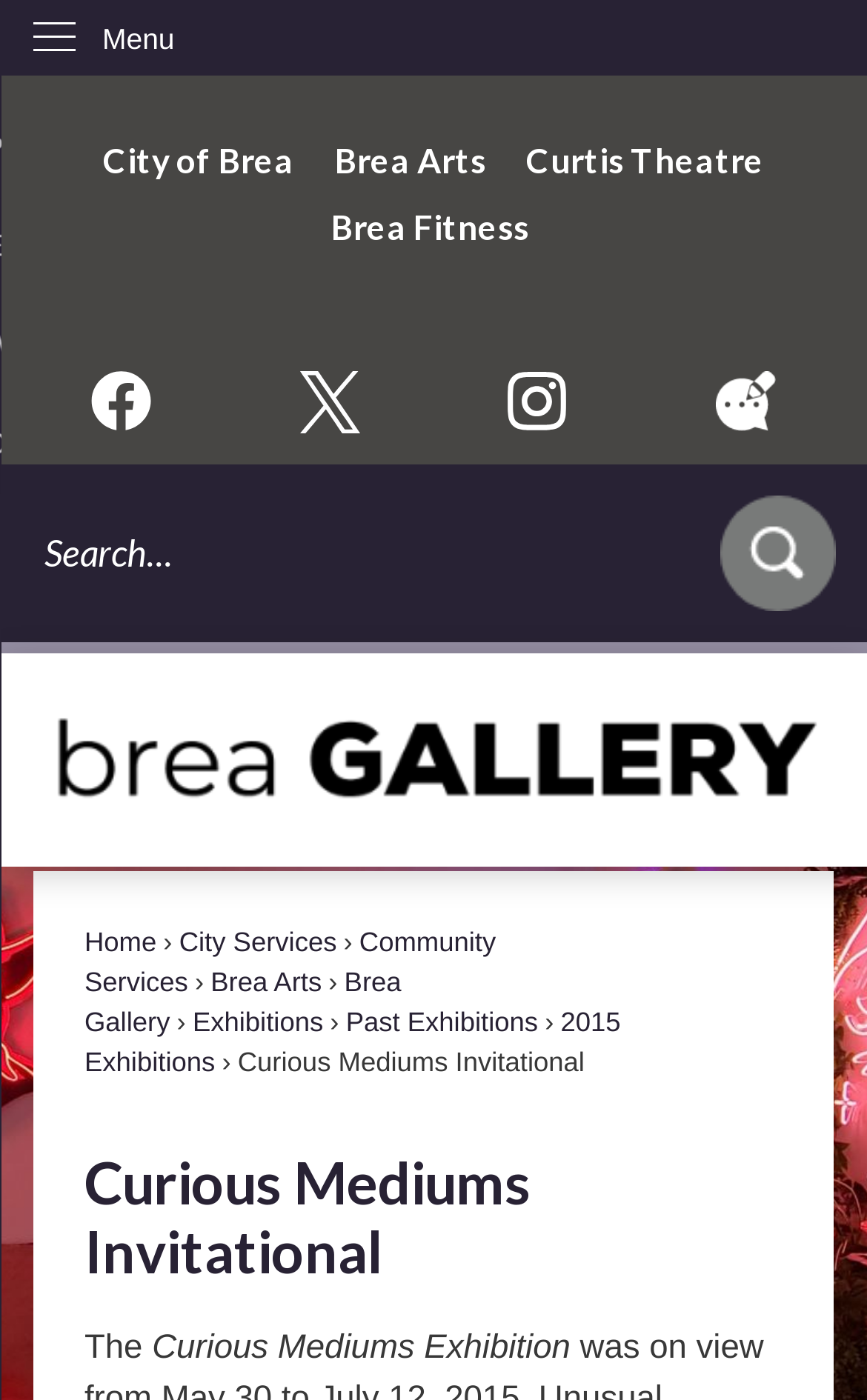Predict the bounding box coordinates of the area that should be clicked to accomplish the following instruction: "Click on WMI link". The bounding box coordinates should consist of four float numbers between 0 and 1, i.e., [left, top, right, bottom].

None